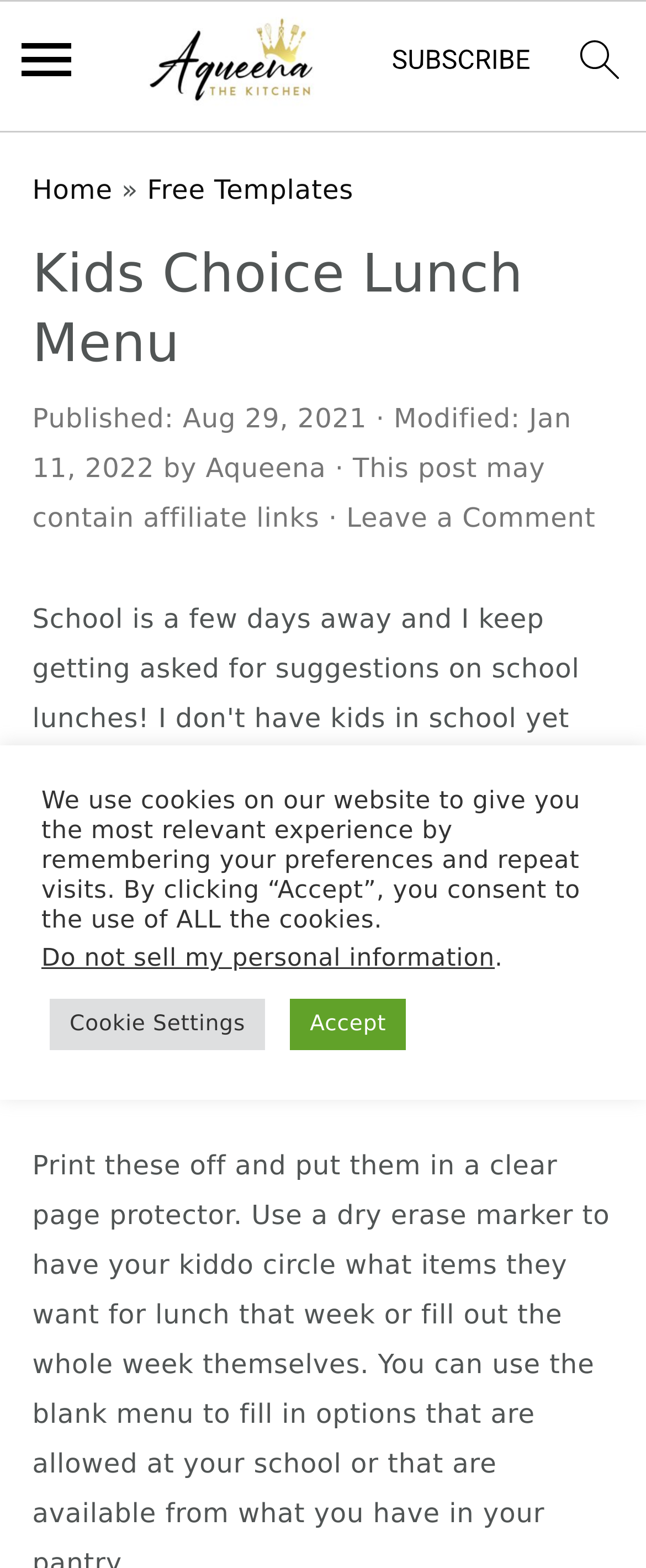Given the description "Leave a Comment", provide the bounding box coordinates of the corresponding UI element.

[0.536, 0.32, 0.922, 0.34]